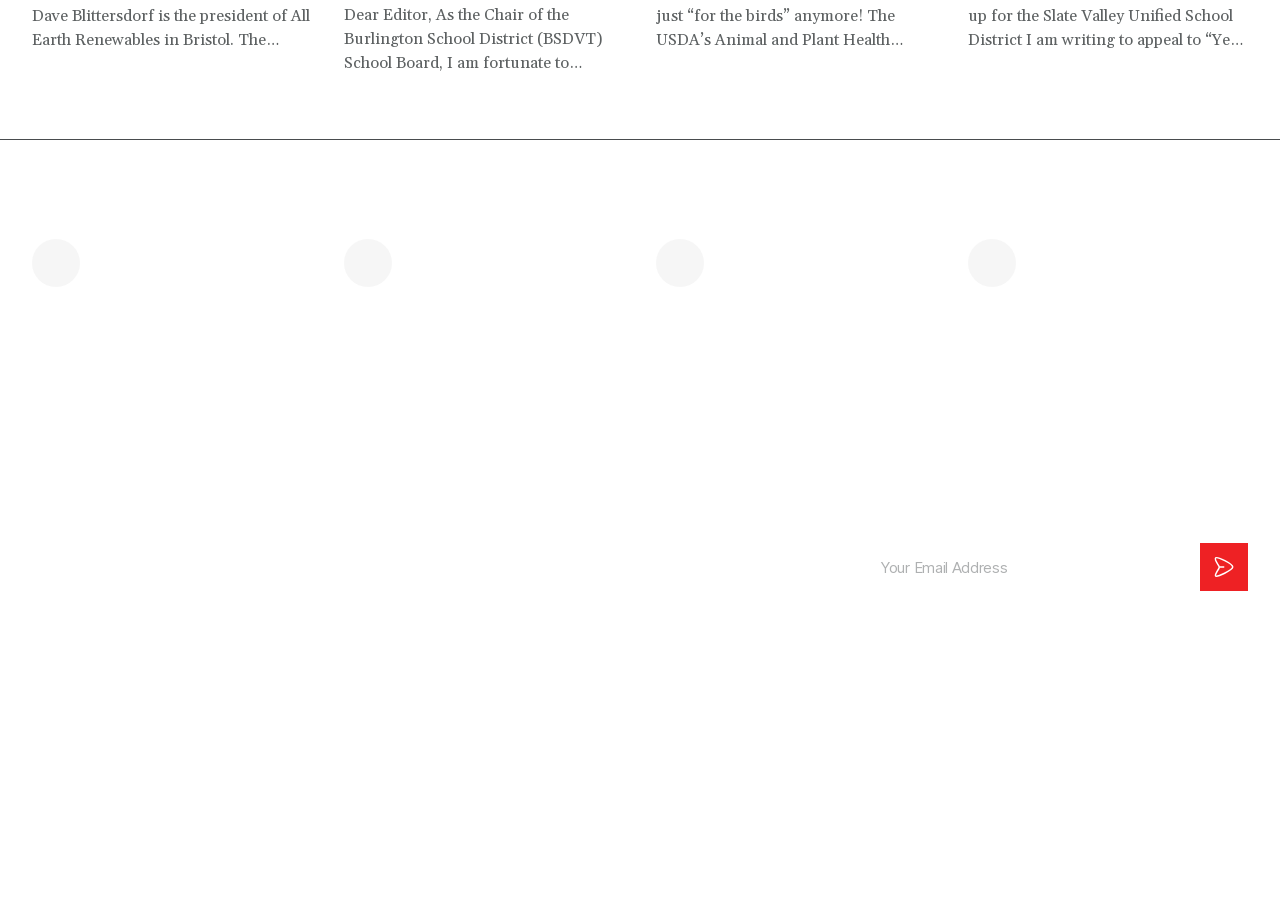Please find the bounding box coordinates of the element that needs to be clicked to perform the following instruction: "Visit our location". The bounding box coordinates should be four float numbers between 0 and 1, represented as [left, top, right, bottom].

[0.025, 0.264, 0.244, 0.317]